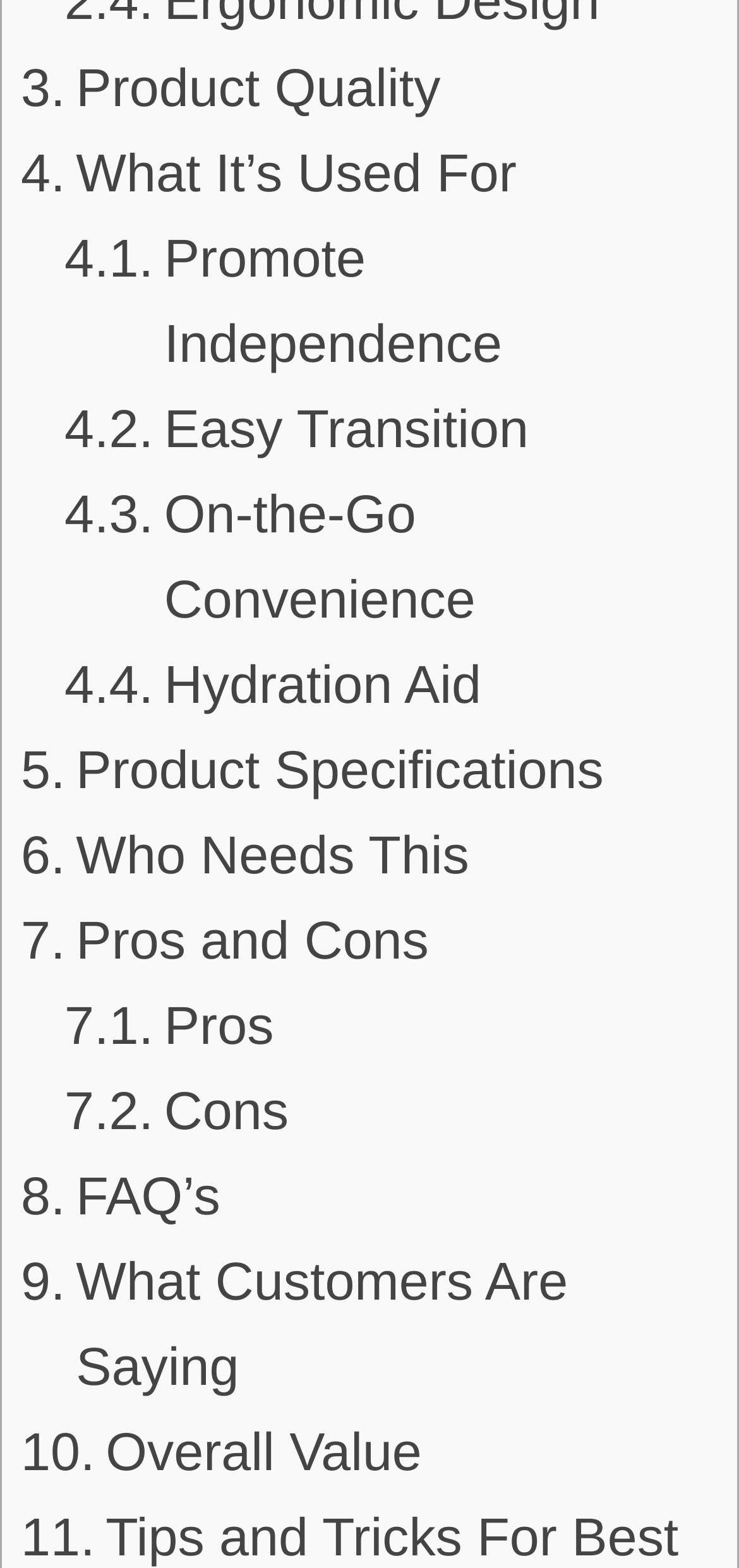Answer the question with a brief word or phrase:
How many links are there on the webpage?

15